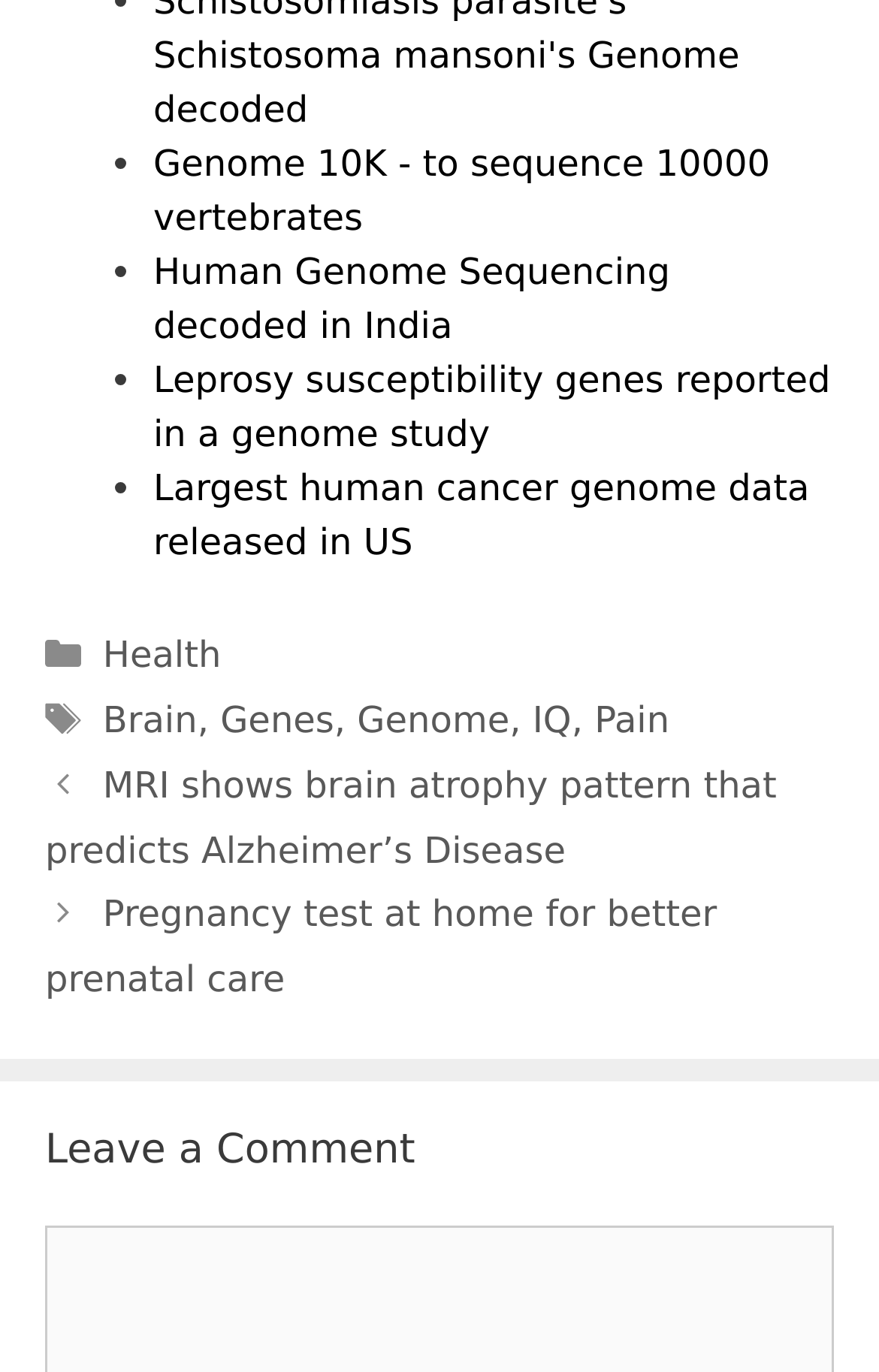Please specify the bounding box coordinates of the element that should be clicked to execute the given instruction: 'Click on the category Health'. Ensure the coordinates are four float numbers between 0 and 1, expressed as [left, top, right, bottom].

[0.117, 0.462, 0.252, 0.493]